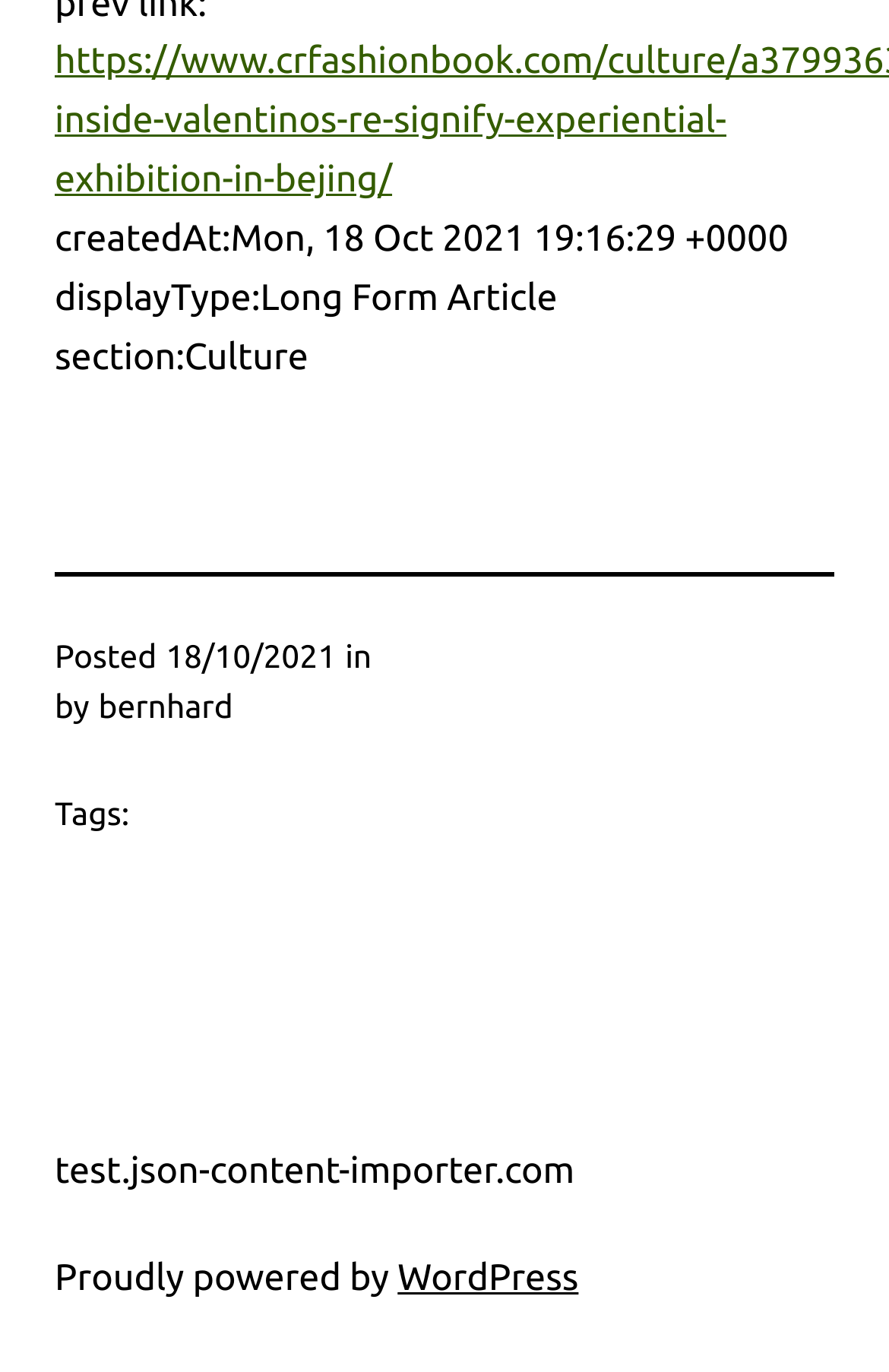Predict the bounding box of the UI element based on this description: "title="home"".

None